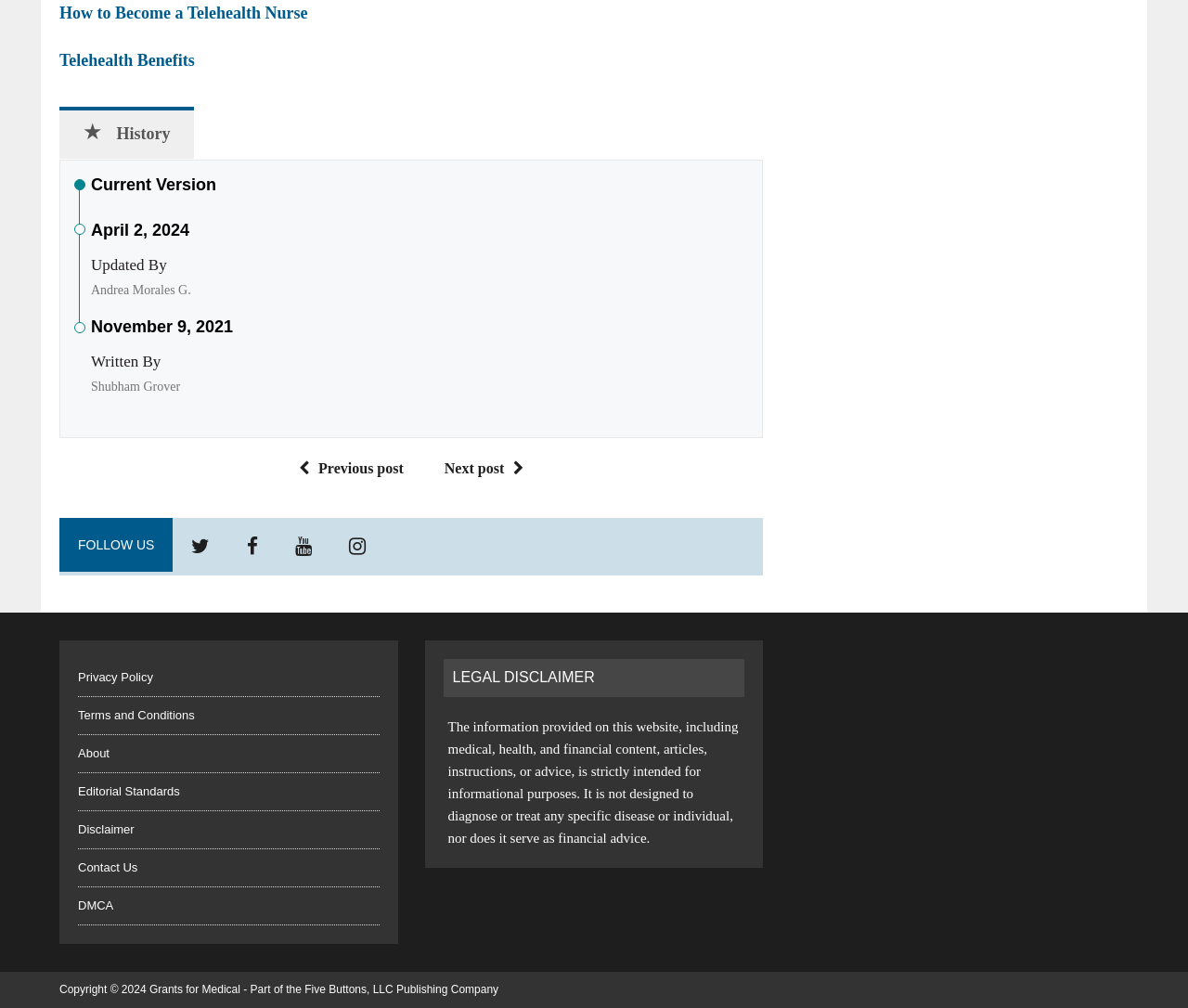Who is the author of the content?
Use the information from the screenshot to give a comprehensive response to the question.

I found the author's name by looking at the StaticText element with the text 'Written By' and its corresponding author name 'Shubham Grover'.